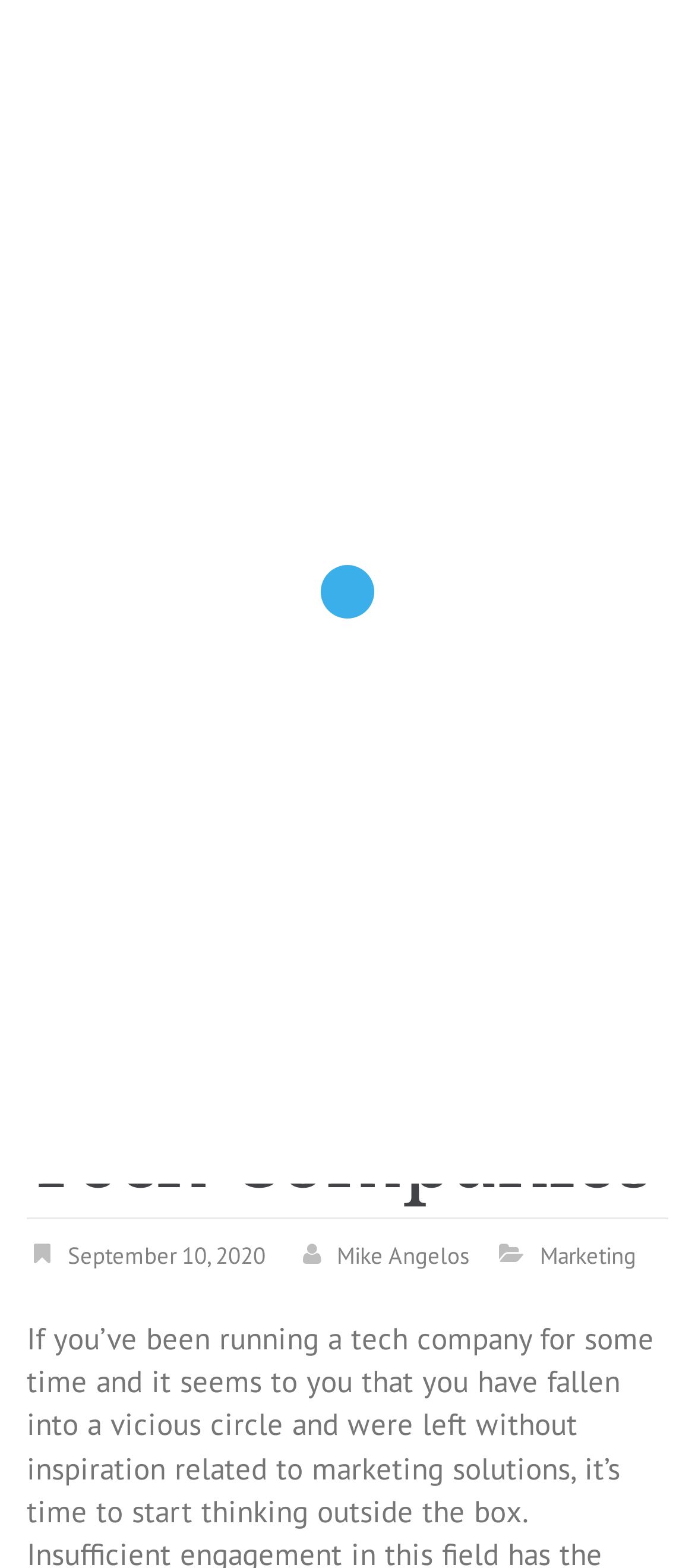Extract the bounding box coordinates of the UI element described by: "Marketing". The coordinates should include four float numbers ranging from 0 to 1, e.g., [left, top, right, bottom].

[0.777, 0.792, 0.915, 0.813]